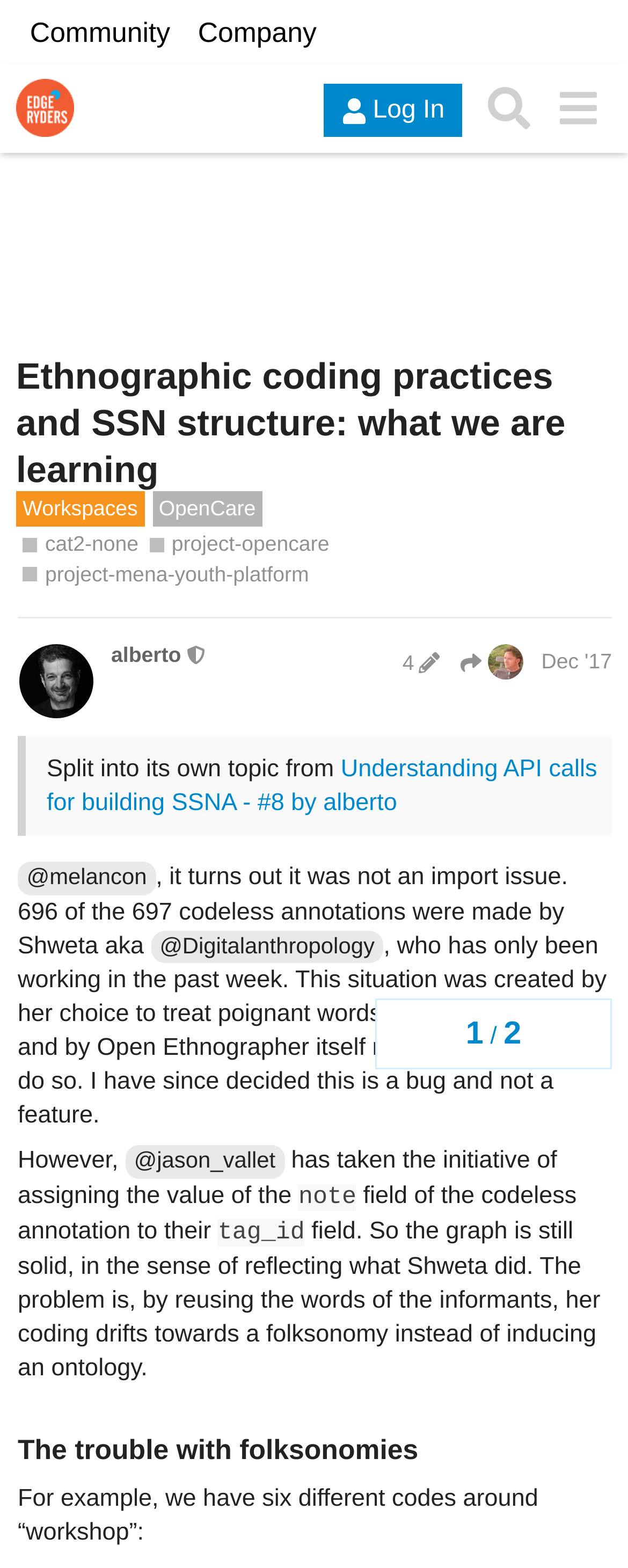Please specify the coordinates of the bounding box for the element that should be clicked to carry out this instruction: "Read the post by alberto". The coordinates must be four float numbers between 0 and 1, formatted as [left, top, right, bottom].

[0.177, 0.41, 0.974, 0.434]